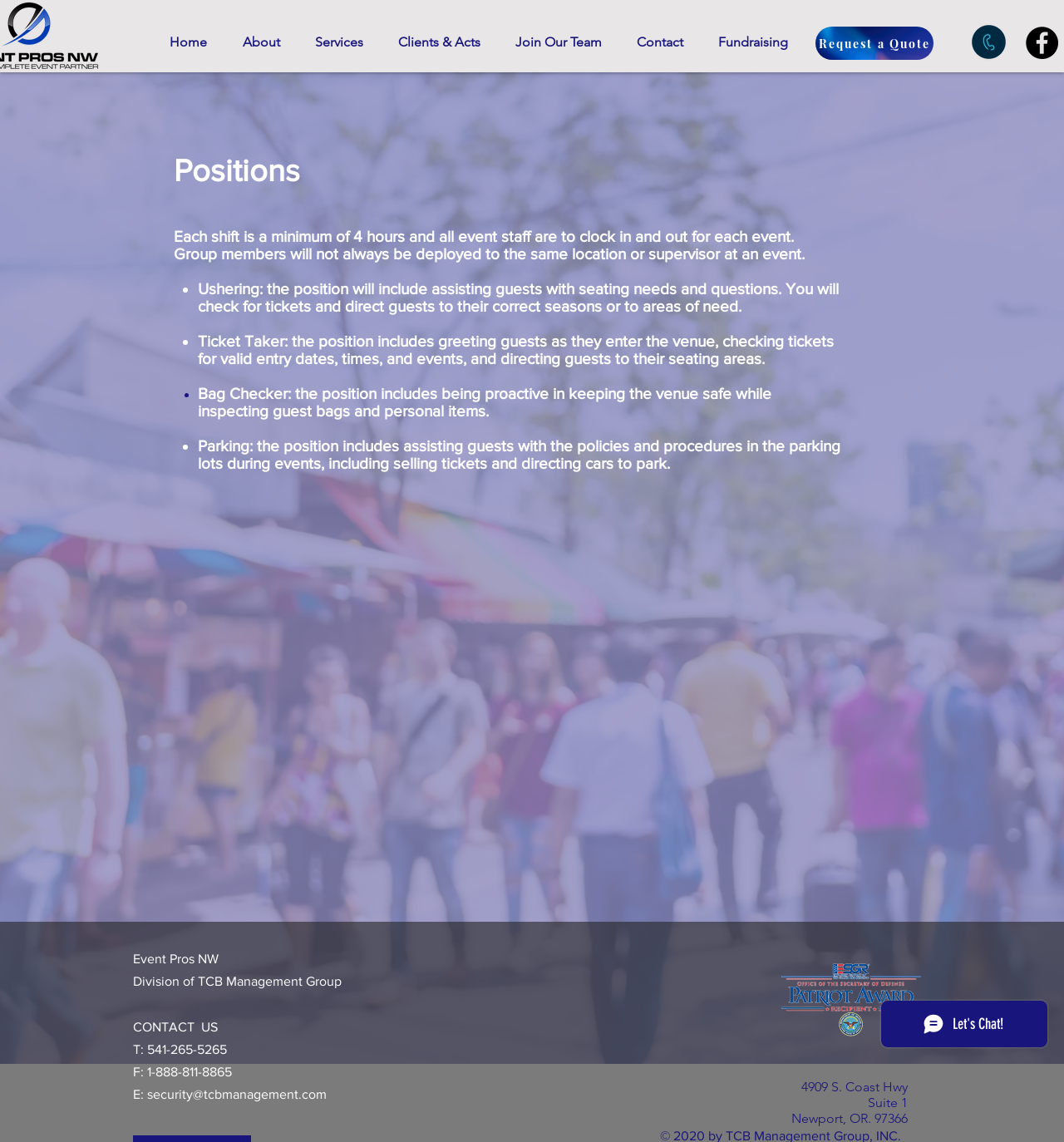From the screenshot, find the bounding box of the UI element matching this description: "Request a Quote". Supply the bounding box coordinates in the form [left, top, right, bottom], each a float between 0 and 1.

[0.766, 0.023, 0.877, 0.052]